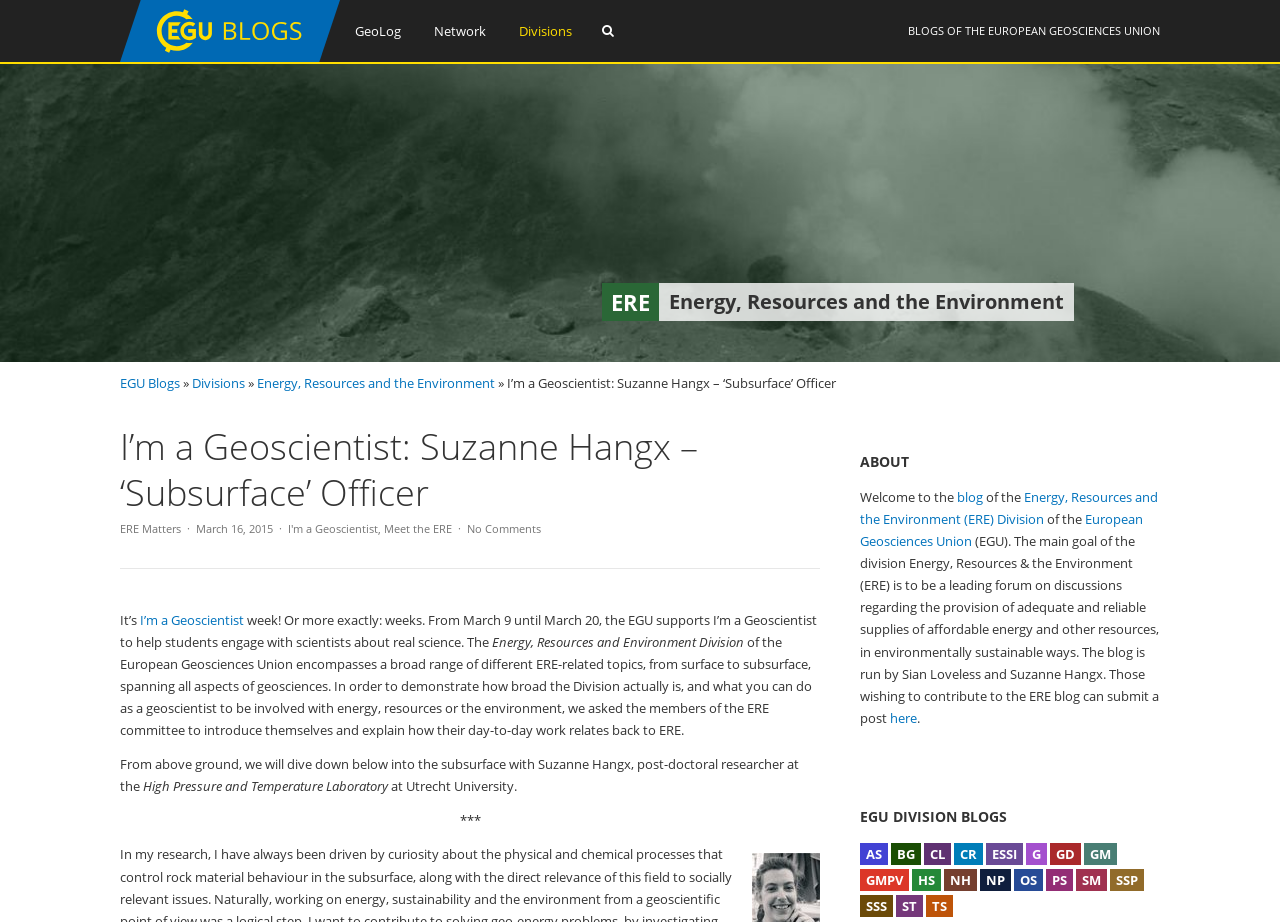Carefully observe the image and respond to the question with a detailed answer:
What is the topic of the Energy, Resources and Environment Division?

The question asks for the topic of the Energy, Resources and Environment Division. By looking at the webpage, we can see that the division encompasses a broad range of different ERE-related topics, from surface to subsurface, spanning all aspects of geosciences. Therefore, the topic of the Energy, Resources and Environment Division is Energy, Resources and Environment.